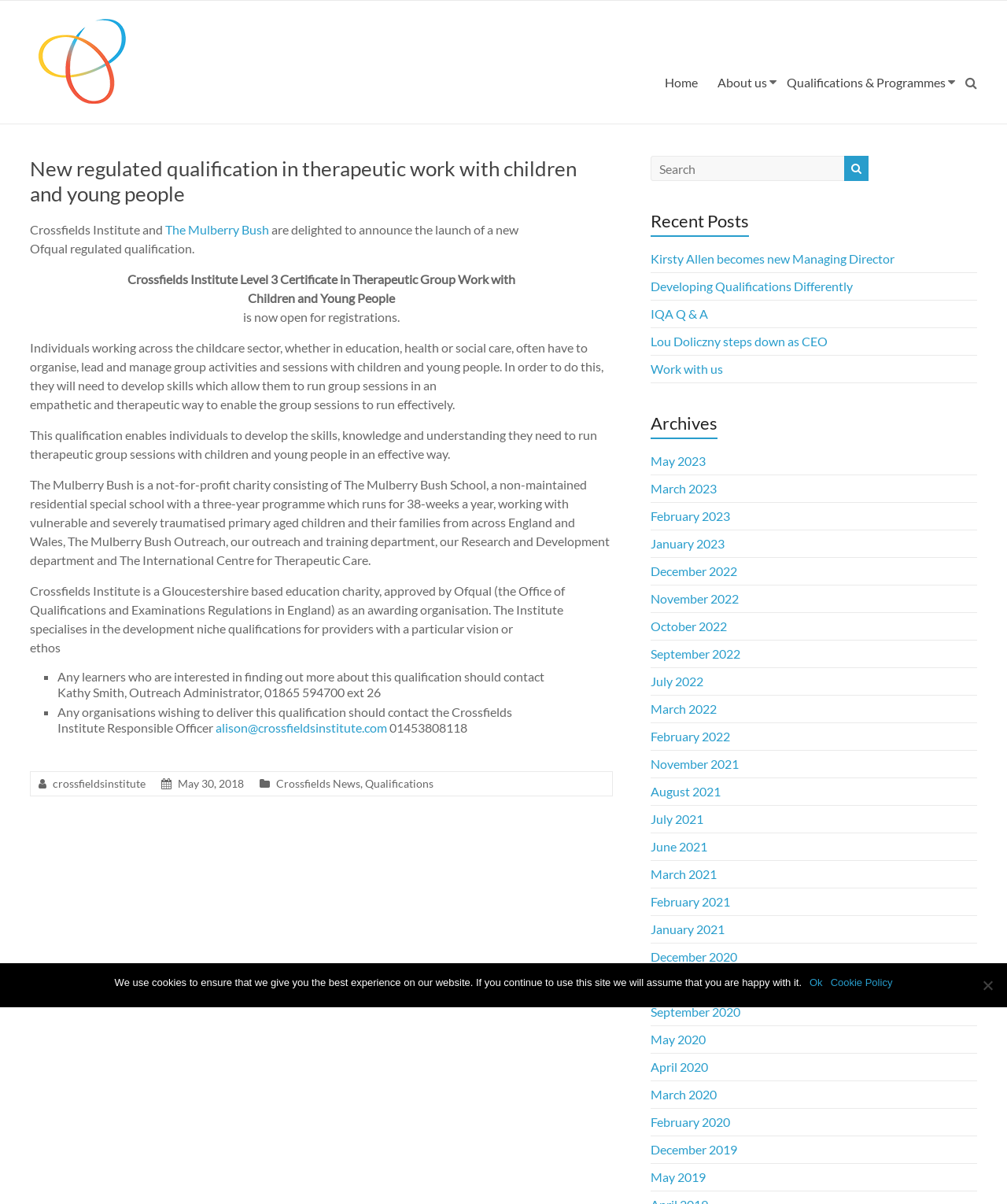What is the purpose of the qualification? Based on the screenshot, please respond with a single word or phrase.

To run therapeutic group sessions